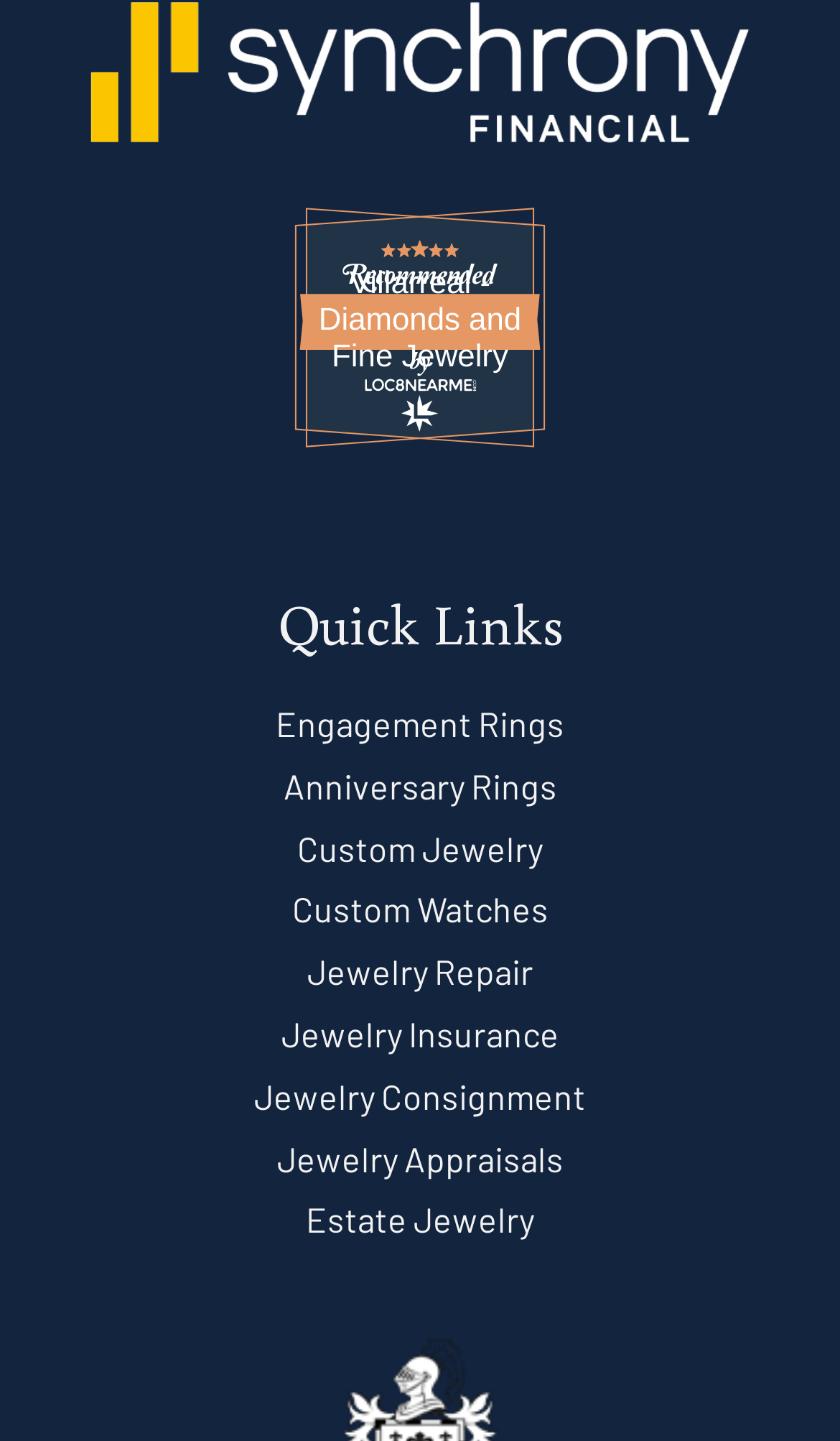Please identify the bounding box coordinates of the element on the webpage that should be clicked to follow this instruction: "Learn about Jewelry Appraisals". The bounding box coordinates should be given as four float numbers between 0 and 1, formatted as [left, top, right, bottom].

[0.329, 0.783, 0.671, 0.826]